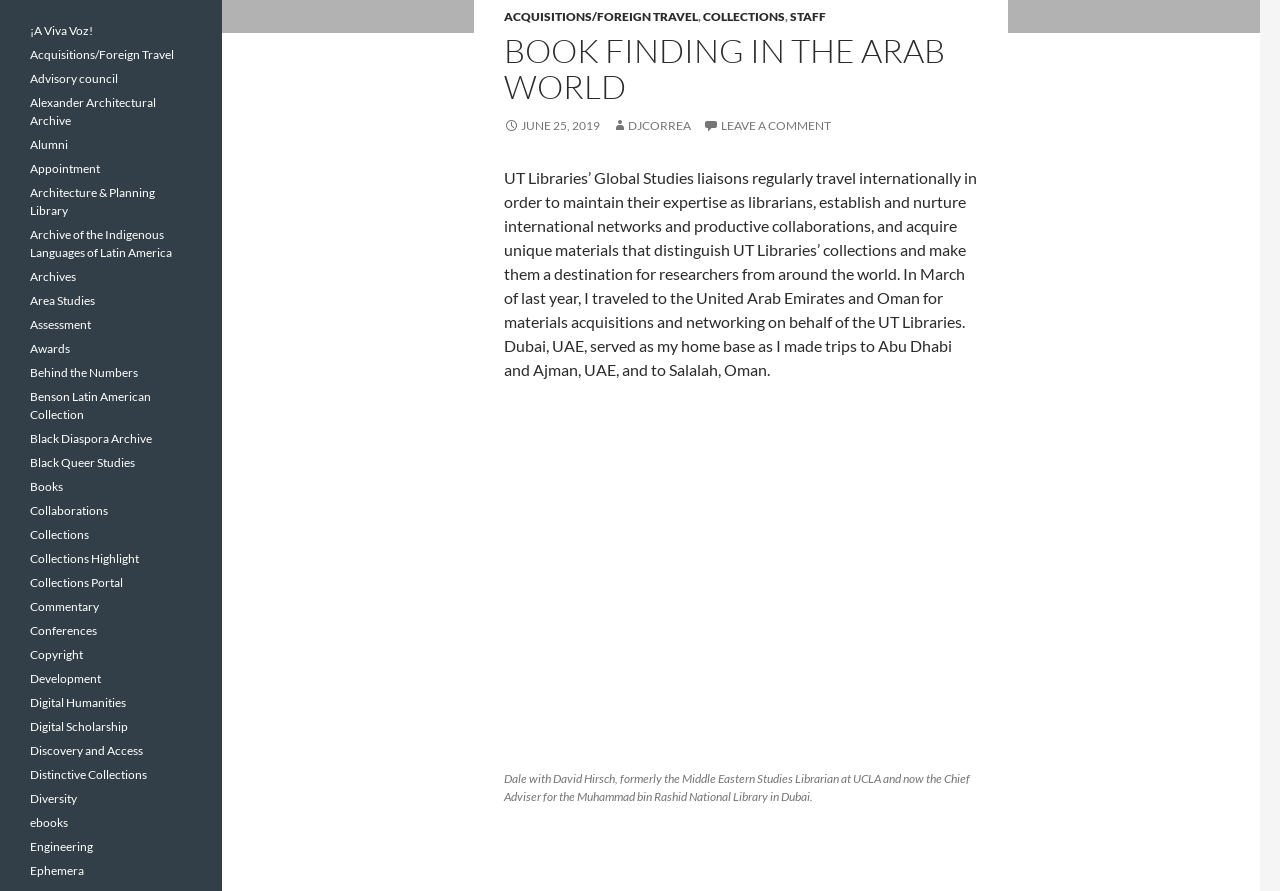Using the details in the image, give a detailed response to the question below:
What is the topic of the article?

The article discusses book finding in the Arab world, specifically the author's experience traveling to the United Arab Emirates and Oman for materials acquisitions and networking on behalf of the UT Libraries.